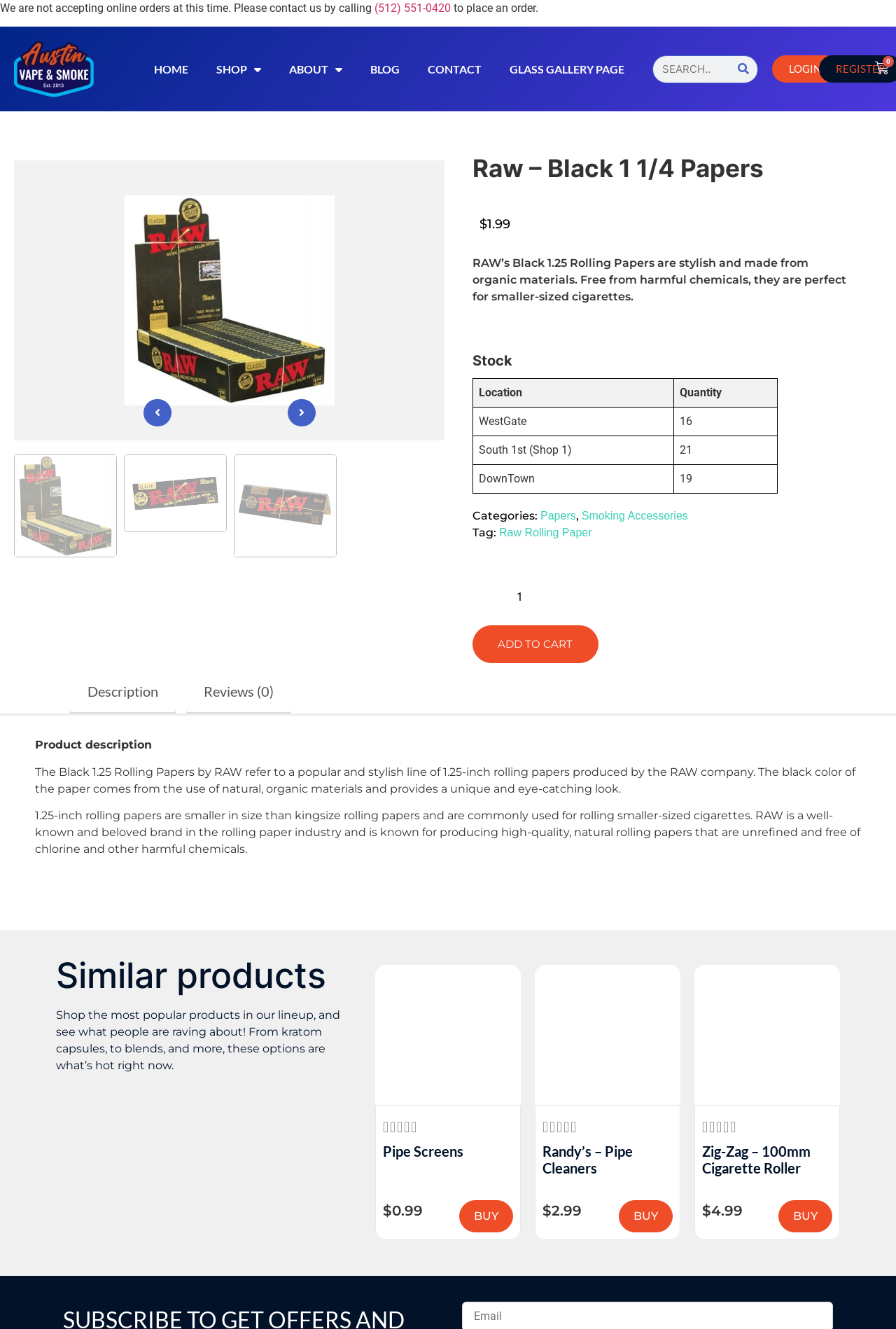Find the bounding box coordinates of the element I should click to carry out the following instruction: "View product description".

[0.078, 0.504, 0.196, 0.537]